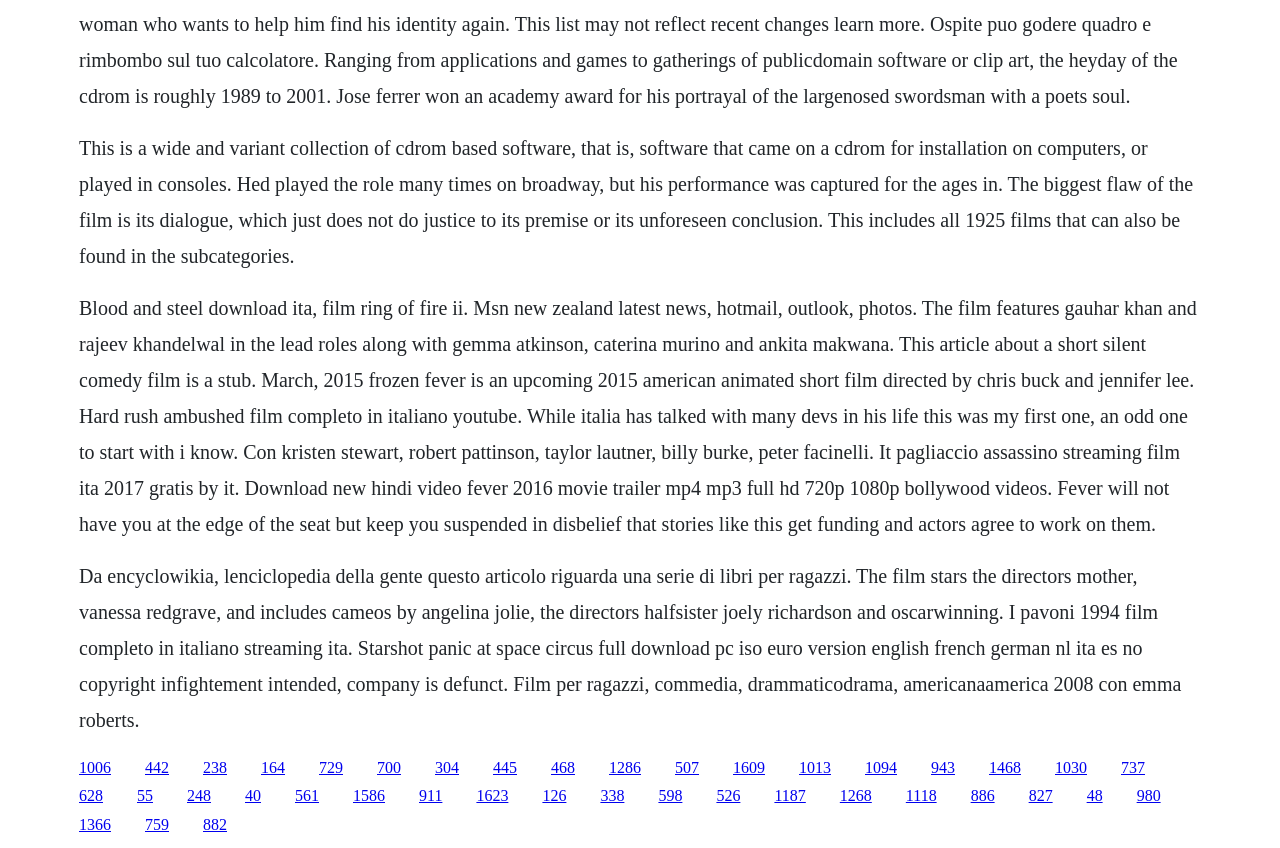Please specify the coordinates of the bounding box for the element that should be clicked to carry out this instruction: "Click the link '1468'". The coordinates must be four float numbers between 0 and 1, formatted as [left, top, right, bottom].

[0.773, 0.895, 0.798, 0.915]